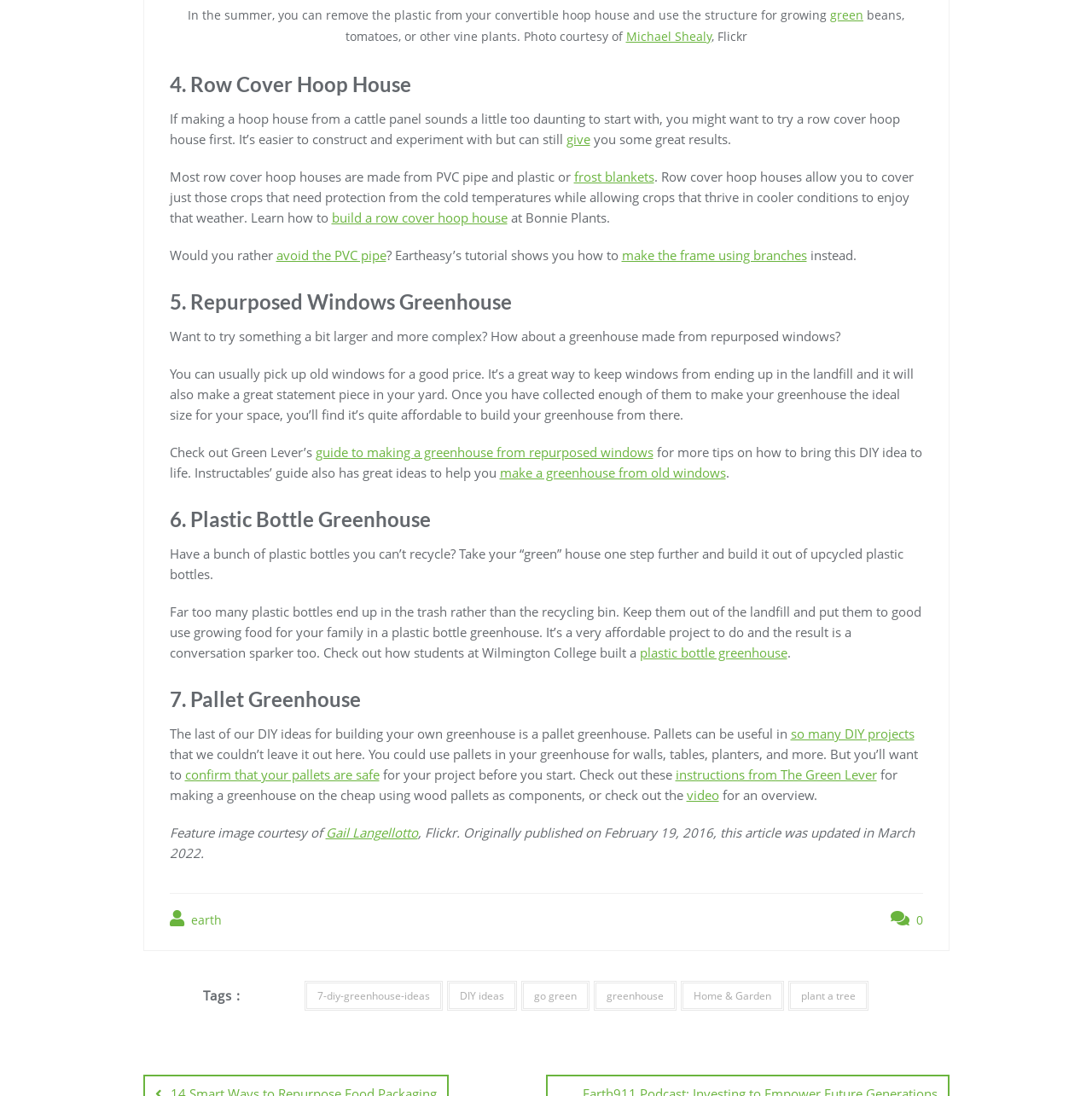Identify the bounding box coordinates of the specific part of the webpage to click to complete this instruction: "watch the video for an overview of making a greenhouse on the cheap".

[0.629, 0.718, 0.658, 0.733]